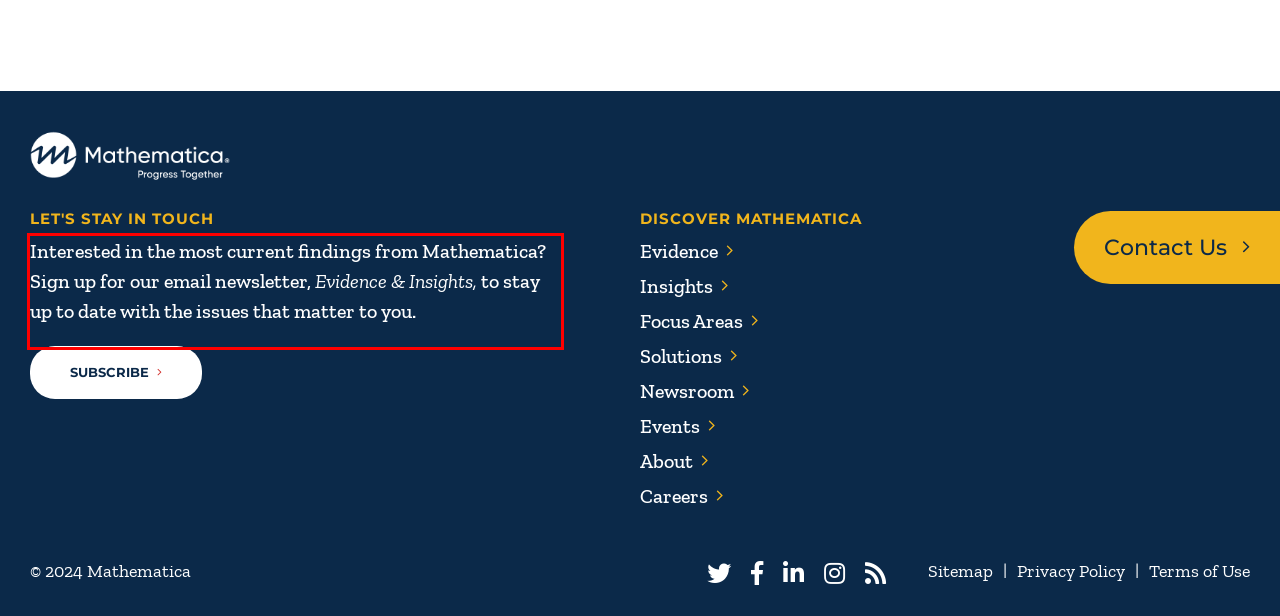Identify and transcribe the text content enclosed by the red bounding box in the given screenshot.

Interested in the most current findings from Mathematica? Sign up for our email newsletter, Evidence & Insights, to stay up to date with the issues that matter to you.